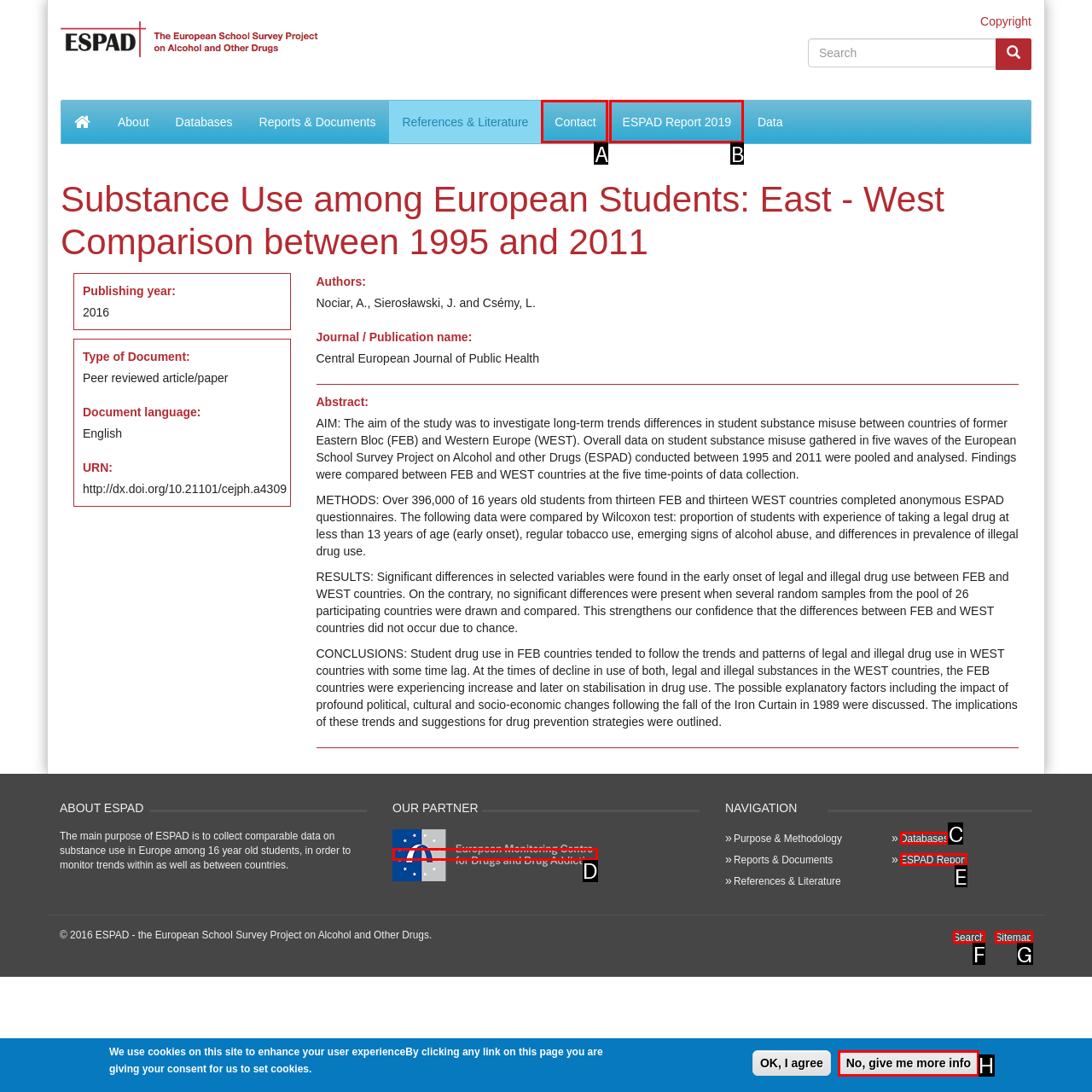Look at the highlighted elements in the screenshot and tell me which letter corresponds to the task: Contact ESPAD.

A